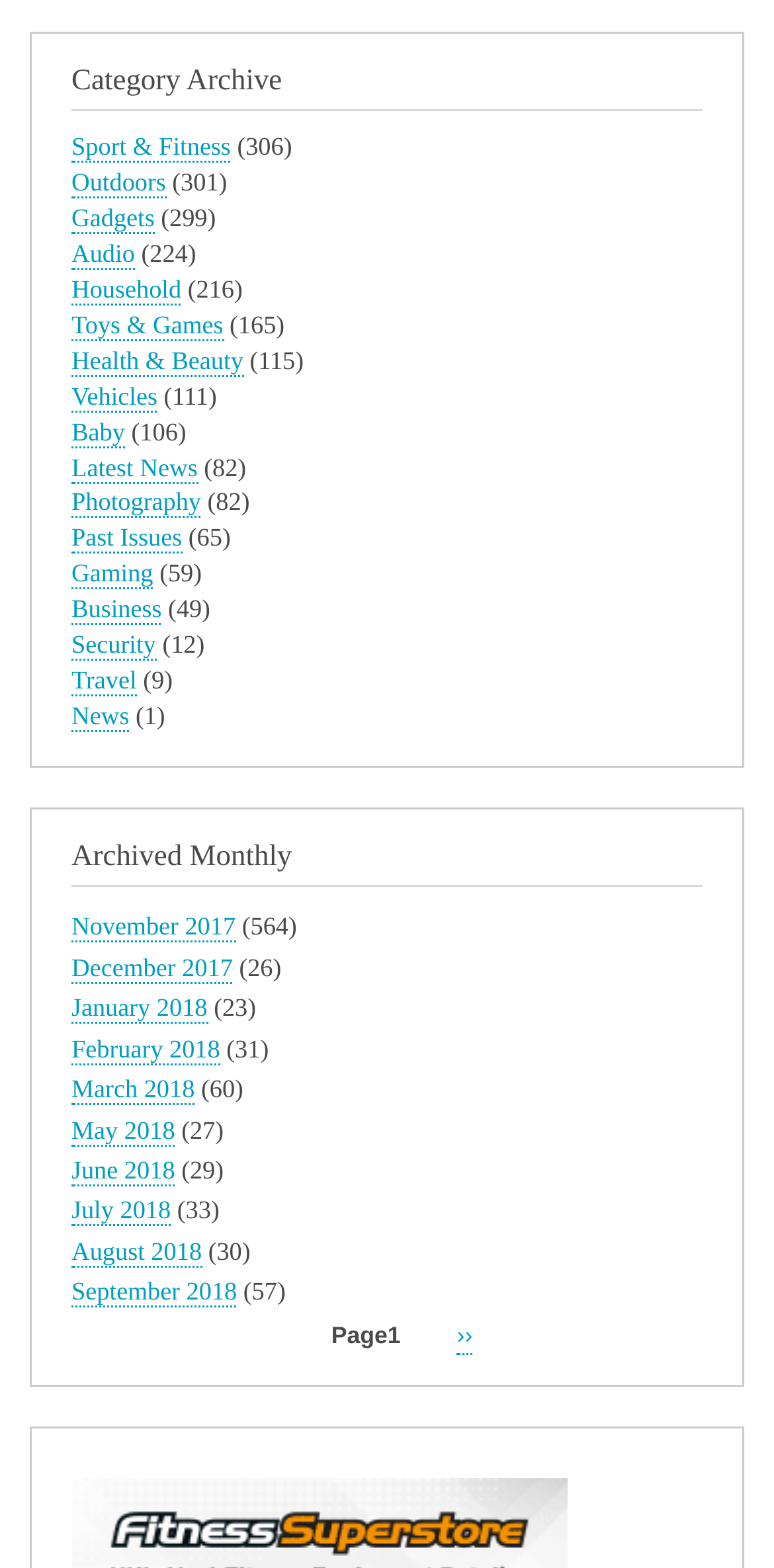What is the earliest archived month?
With the help of the image, please provide a detailed response to the question.

I found the archived months section by looking for a heading that says 'Archived Monthly'. Then, I looked at the links in this section and found that November 2017 is the earliest month.